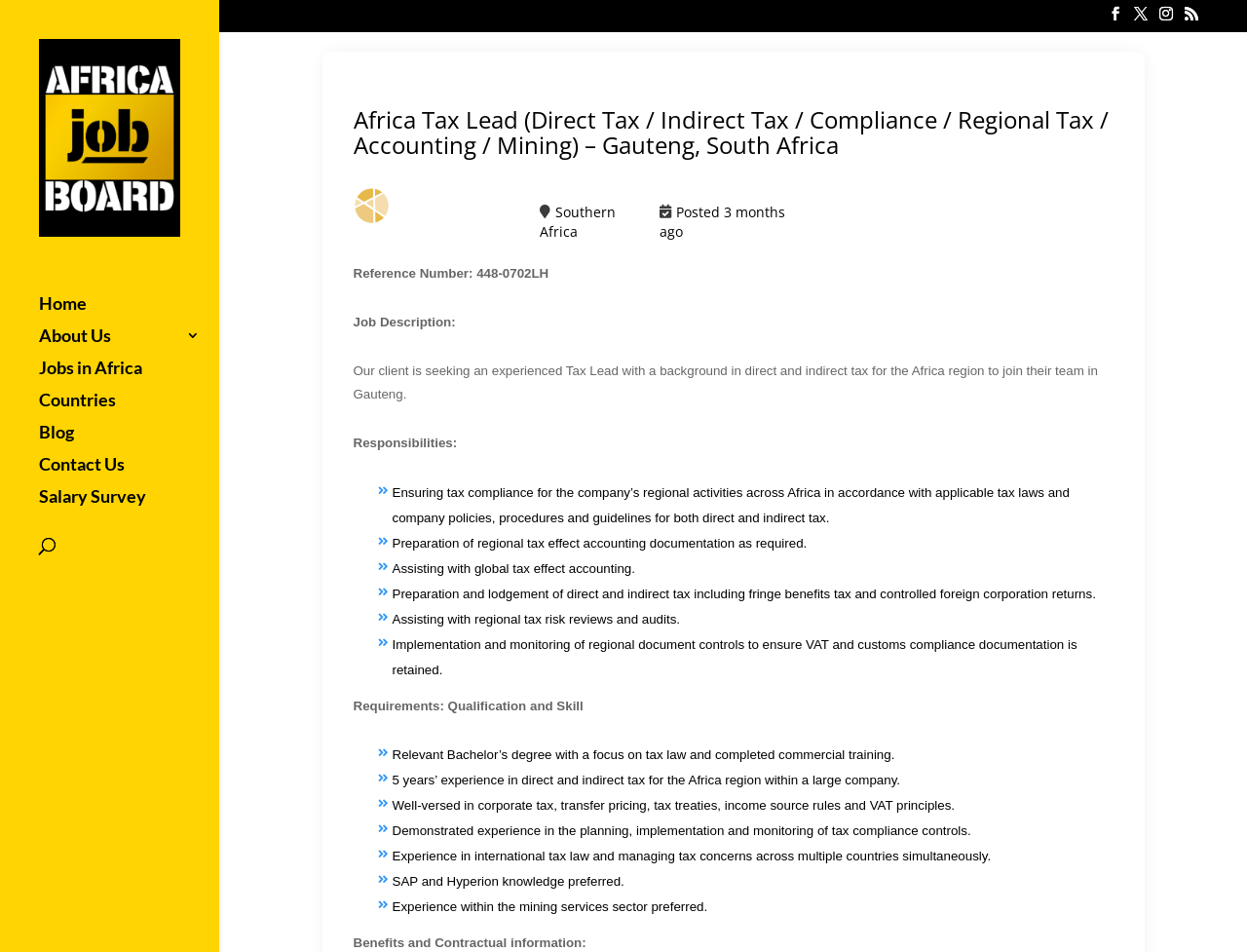Specify the bounding box coordinates of the element's area that should be clicked to execute the given instruction: "Contact Us". The coordinates should be four float numbers between 0 and 1, i.e., [left, top, right, bottom].

[0.031, 0.48, 0.176, 0.513]